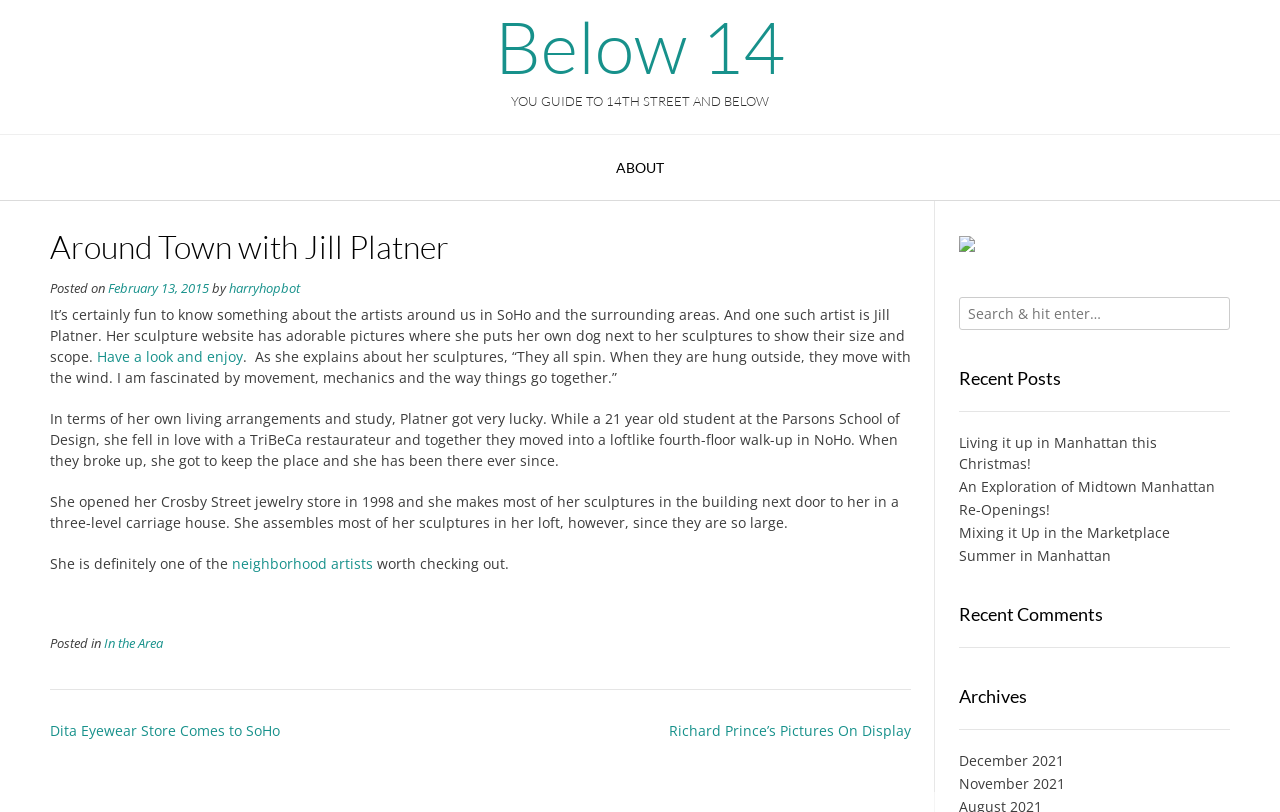Show the bounding box coordinates of the element that should be clicked to complete the task: "Read the article about Jill Platner".

[0.039, 0.284, 0.712, 0.85]